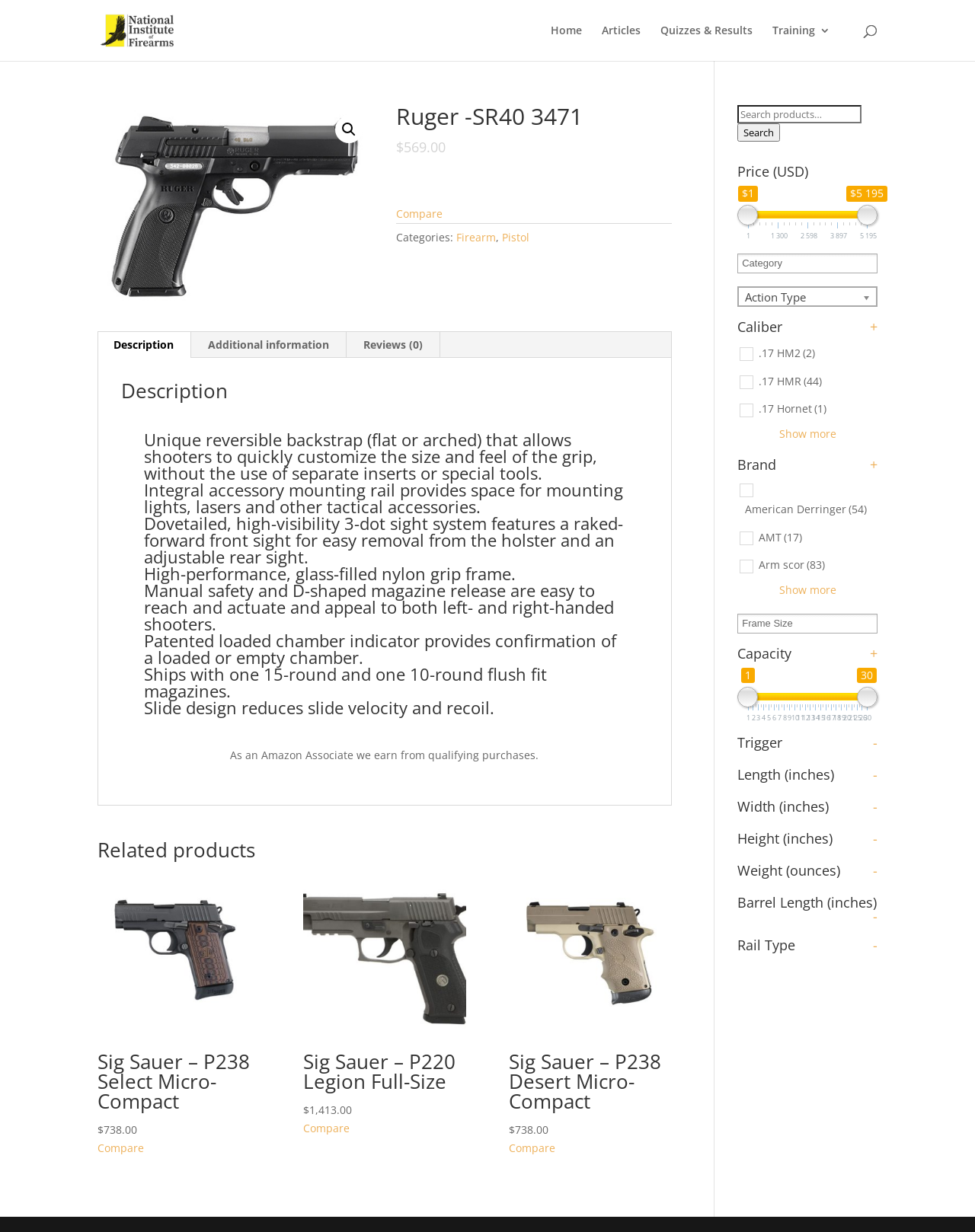What is the headline of the webpage?

Ruger -SR40 3471